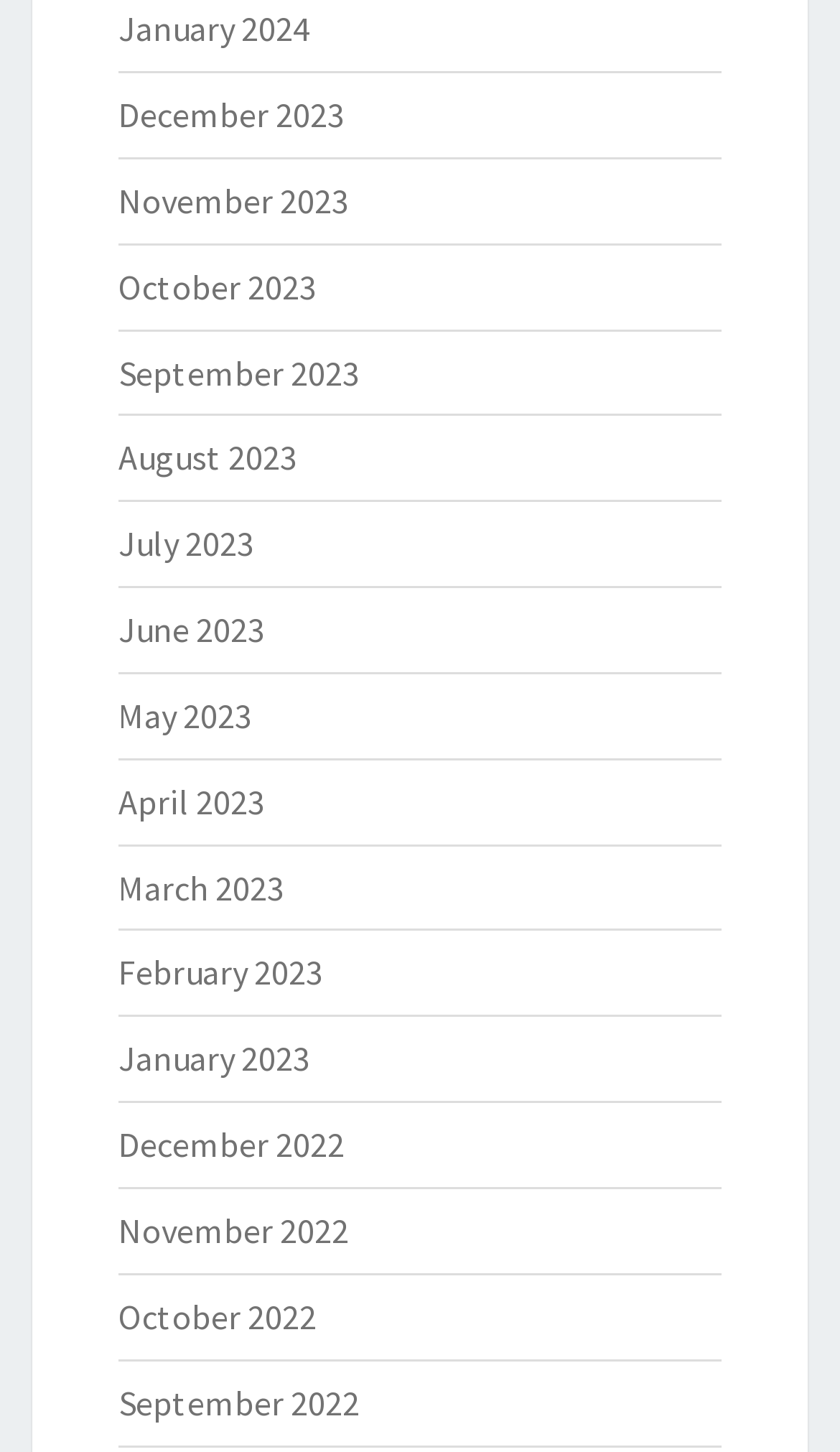Locate the bounding box coordinates of the element you need to click to accomplish the task described by this instruction: "view January 2024".

[0.141, 0.005, 0.369, 0.034]